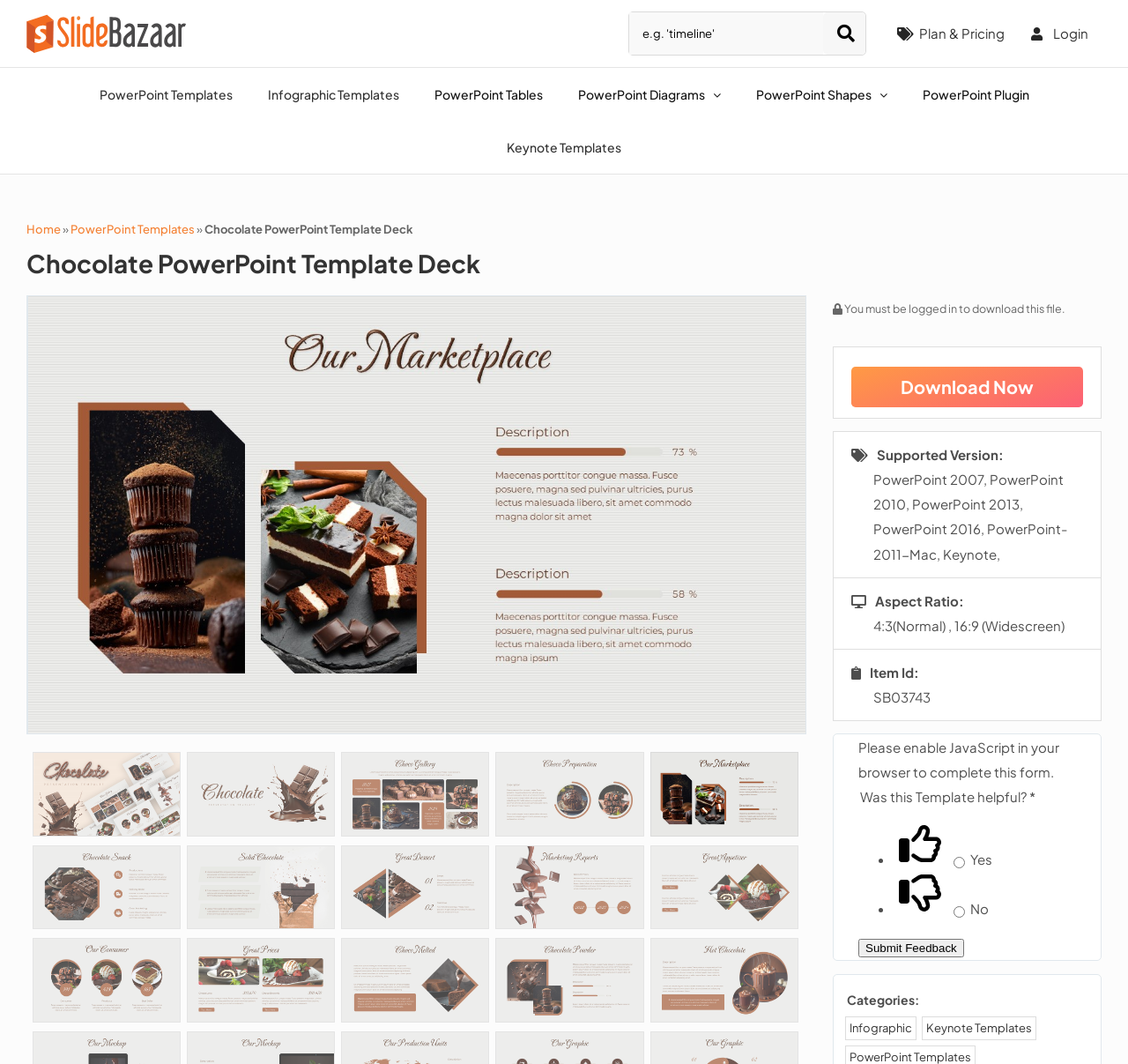What is the purpose of the 'Was this Template helpful?' section?
Provide a detailed answer to the question, using the image to inform your response.

The 'Was this Template helpful?' section appears to be a feedback mechanism, allowing users to provide their opinion on the usefulness of the PowerPoint template, with options to select 'Yes' or 'No' and provide additional comments.